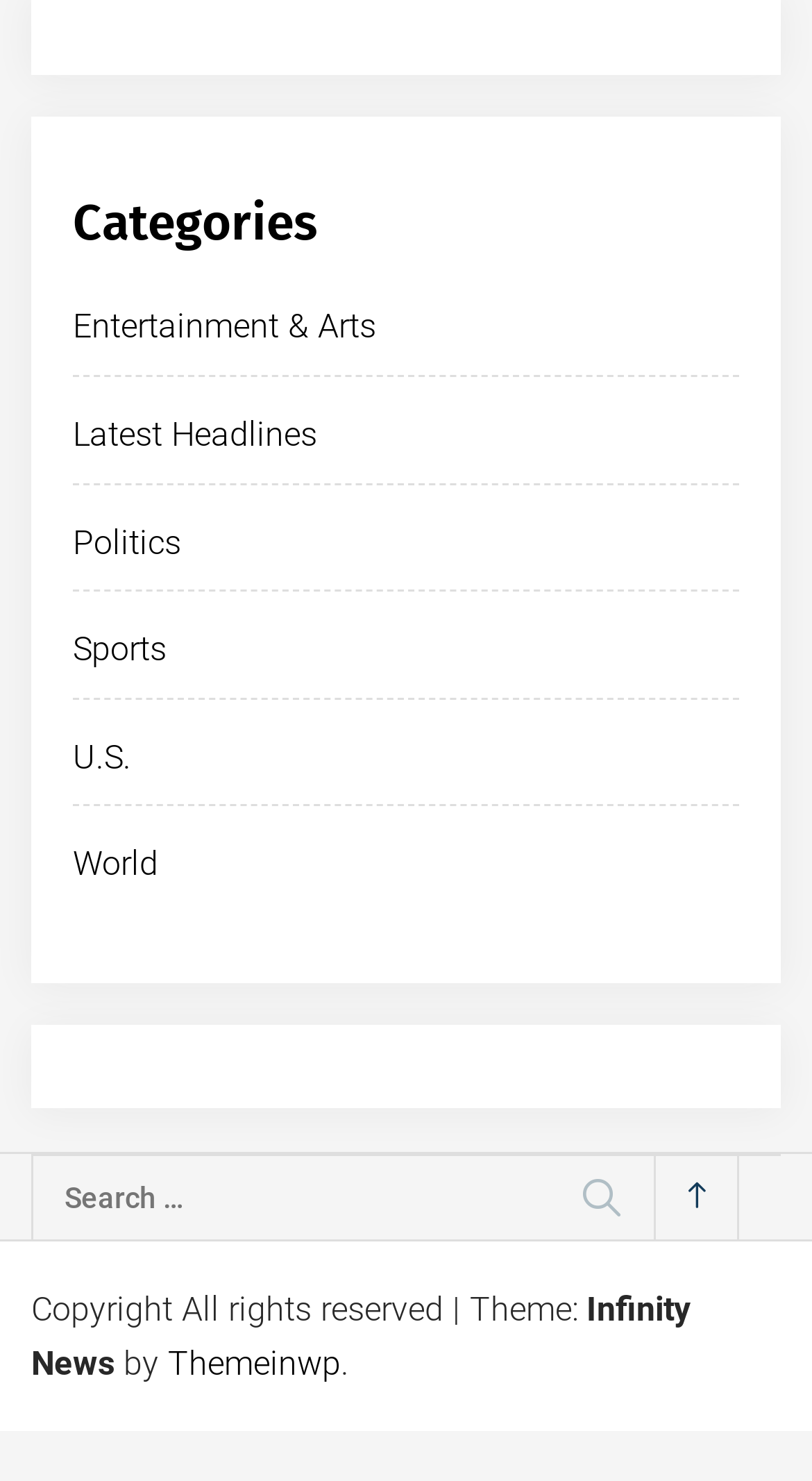Find the bounding box coordinates of the clickable element required to execute the following instruction: "Visit Themeinwp". Provide the coordinates as four float numbers between 0 and 1, i.e., [left, top, right, bottom].

[0.207, 0.907, 0.42, 0.933]